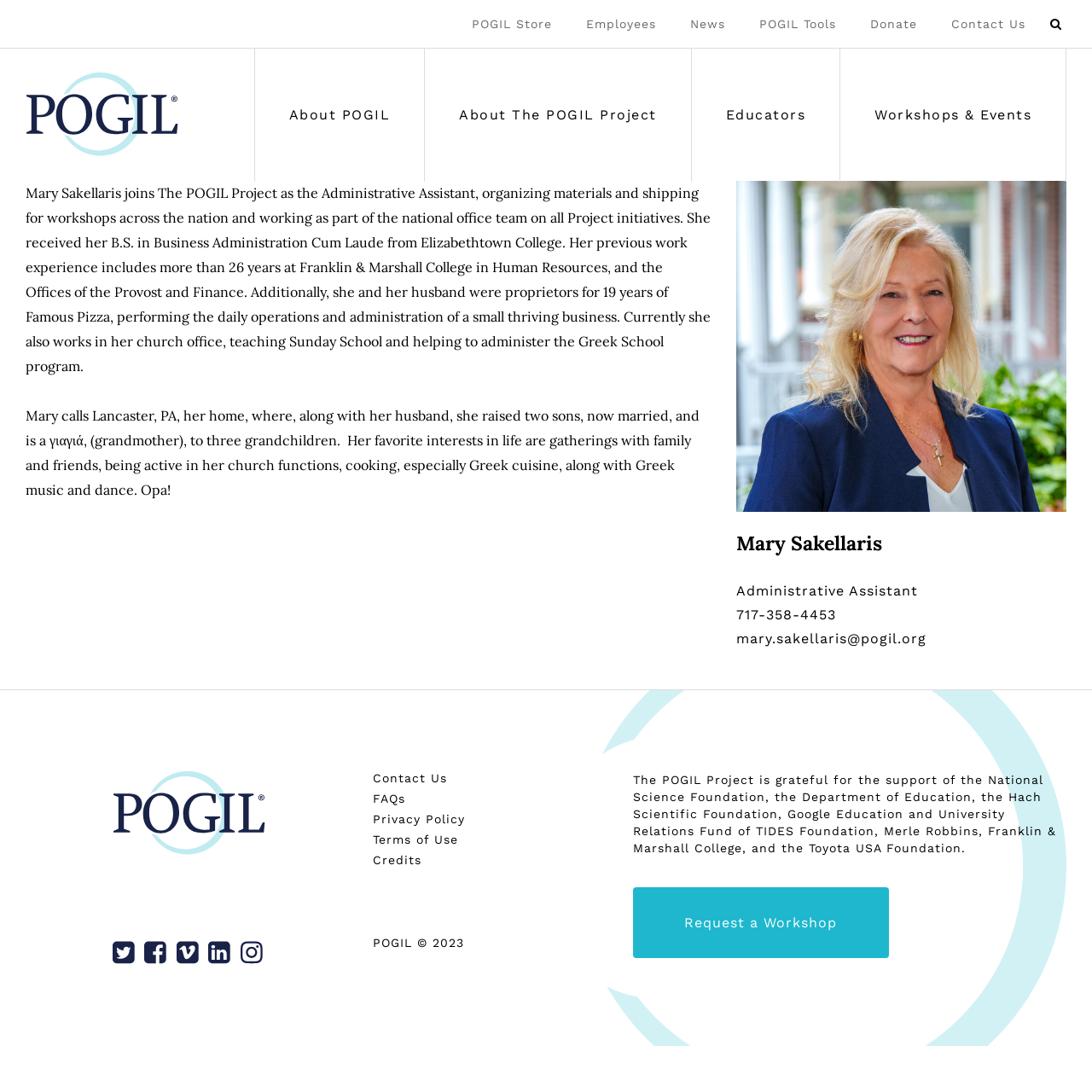Please identify the bounding box coordinates of the element's region that needs to be clicked to fulfill the following instruction: "Read about What is POGIL?". The bounding box coordinates should consist of four float numbers between 0 and 1, i.e., [left, top, right, bottom].

[0.139, 0.166, 0.389, 0.214]